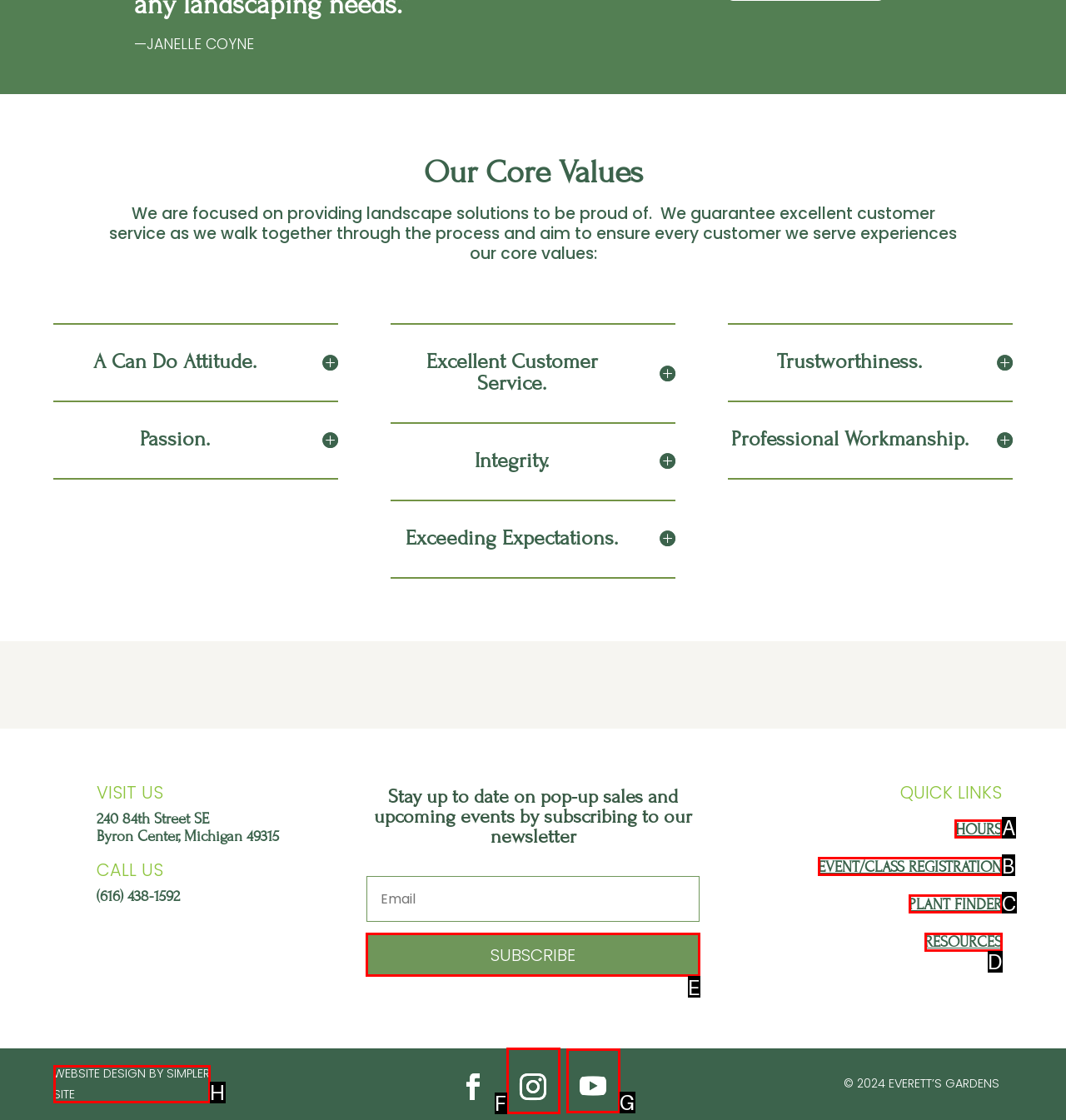Determine the letter of the UI element that will complete the task: Click on the 'ROYAL HONEY' link
Reply with the corresponding letter.

None